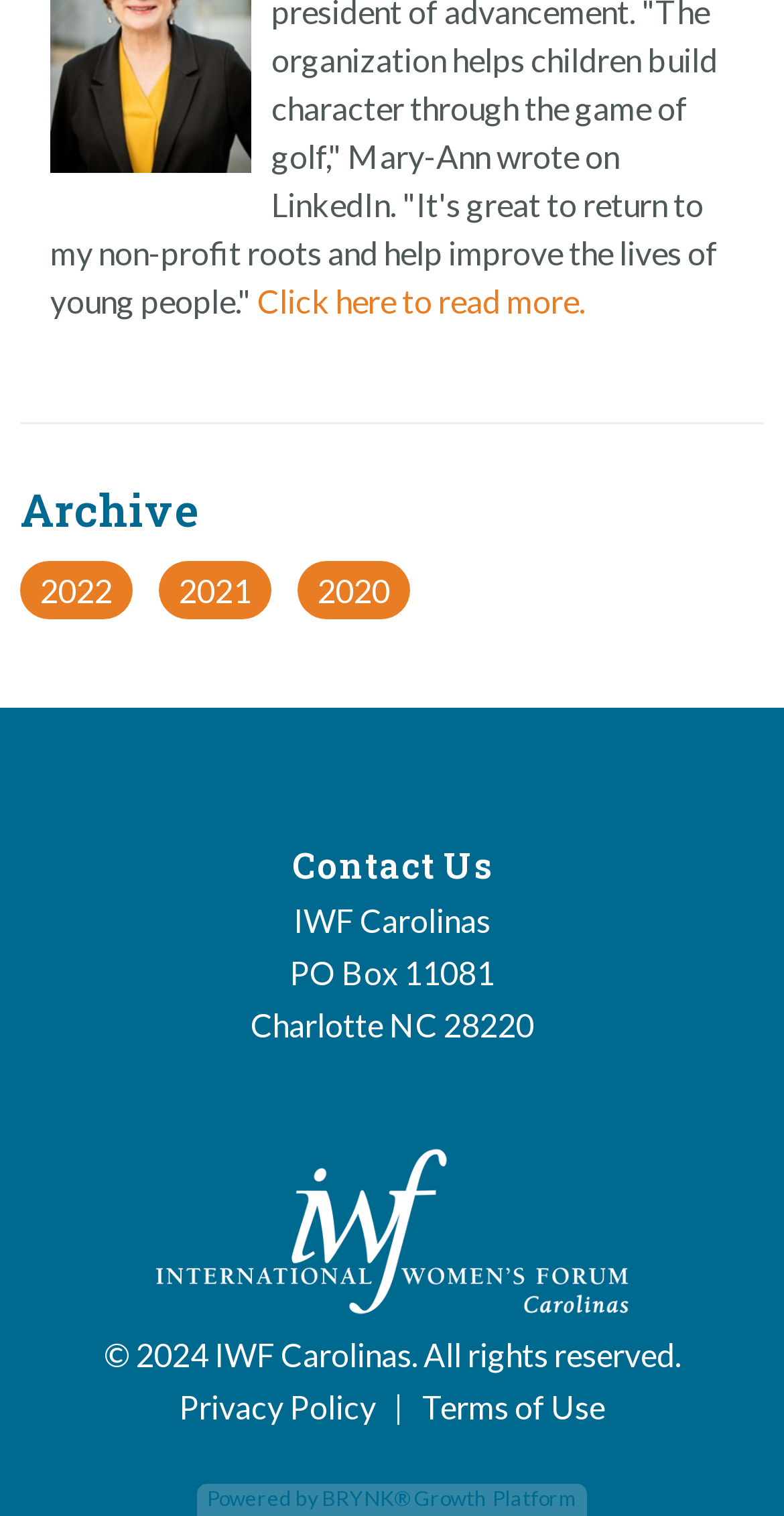Show the bounding box coordinates for the element that needs to be clicked to execute the following instruction: "Go to Privacy Policy". Provide the coordinates in the form of four float numbers between 0 and 1, i.e., [left, top, right, bottom].

[0.228, 0.915, 0.479, 0.941]